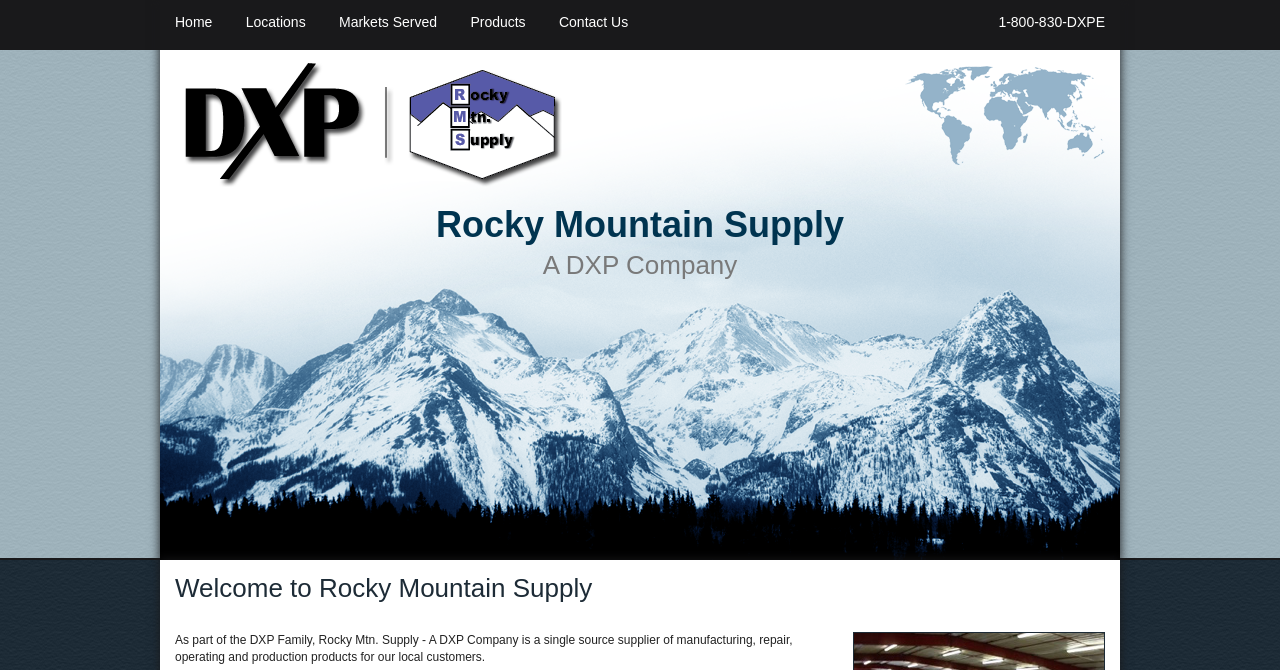Could you please study the image and provide a detailed answer to the question:
What is the company name?

I found the company name by looking at the root element and the first heading element which both have the text 'Rocky Mountain Supply'.